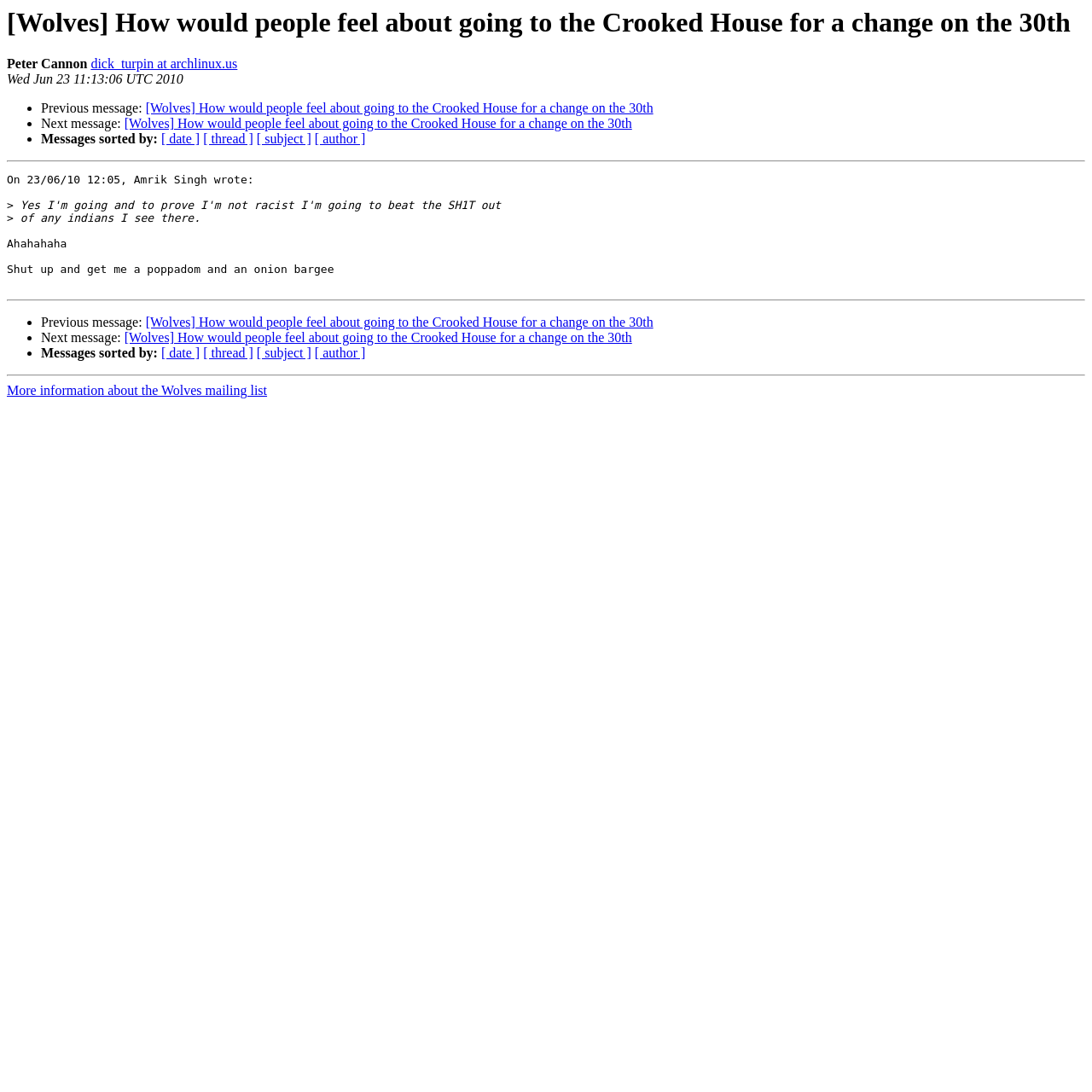Present a detailed account of what is displayed on the webpage.

This webpage appears to be a forum or mailing list discussion thread. At the top, there is a heading that reads "[Wolves] How would people feel about going to the Crooked House for a change on the 30th". Below the heading, there is a line of text that displays the author's name, "Peter Cannon", and a link to their email address. Next to the author's information, there is a timestamp that shows the date and time the message was posted.

The main content of the webpage is a message posted by Amrik Singh, which is divided into three paragraphs. The message discusses going to the Crooked House and mentions Indians and food items like poppadom and onion bargee.

There are several navigation links and buttons scattered throughout the webpage. Above and below the message, there are links to previous and next messages, as well as options to sort messages by date, thread, subject, or author. These links are grouped together and separated by horizontal lines.

At the bottom of the webpage, there is a link to more information about the Wolves mailing list. Overall, the webpage has a simple and functional design, with a focus on displaying the discussion thread and providing navigation options.